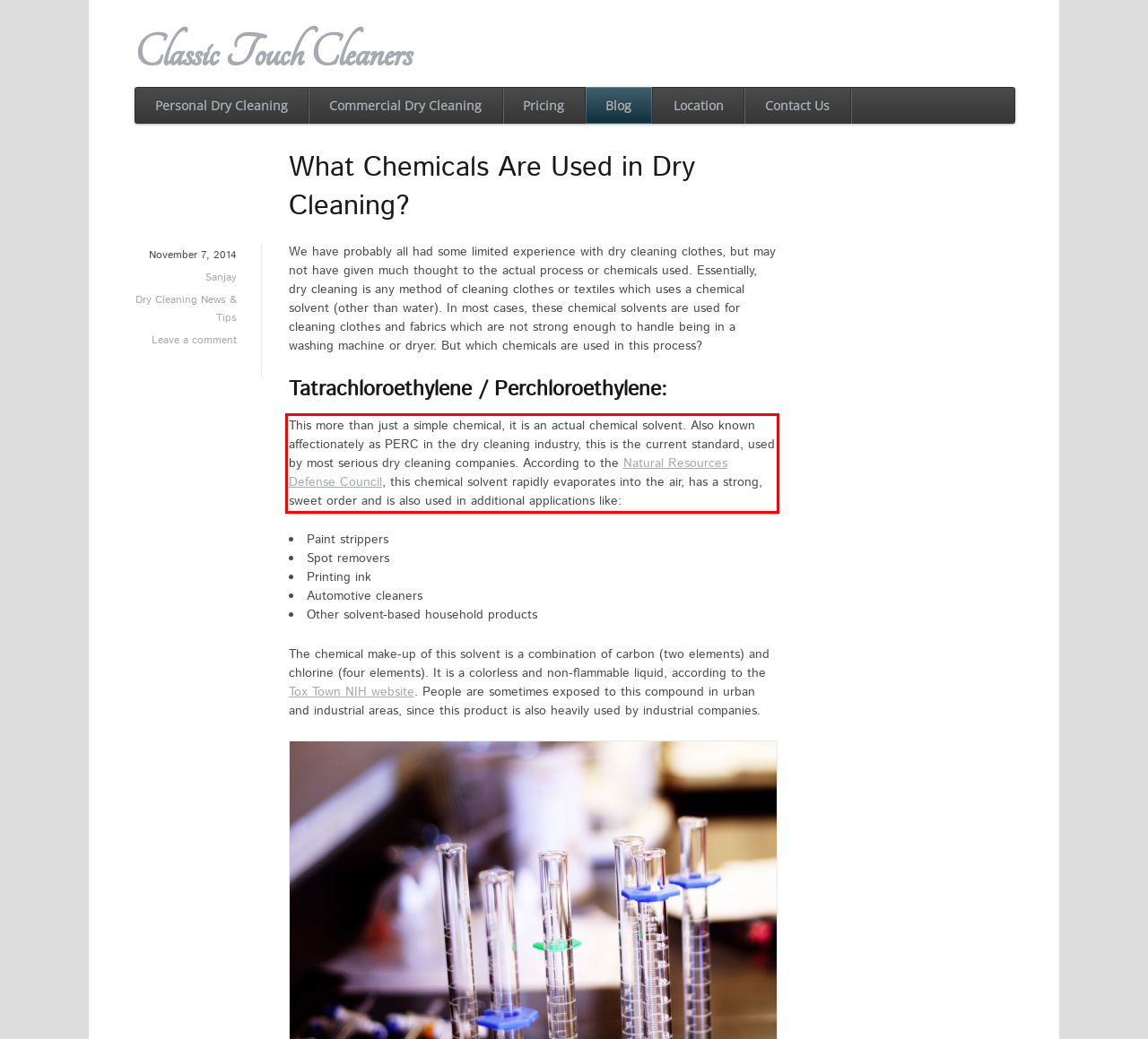Using the provided webpage screenshot, identify and read the text within the red rectangle bounding box.

This more than just a simple chemical, it is an actual chemical solvent. Also known affectionately as PERC in the dry cleaning industry, this is the current standard, used by most serious dry cleaning companies. According to the Natural Resources Defense Council, this chemical solvent rapidly evaporates into the air, has a strong, sweet order and is also used in additional applications like: